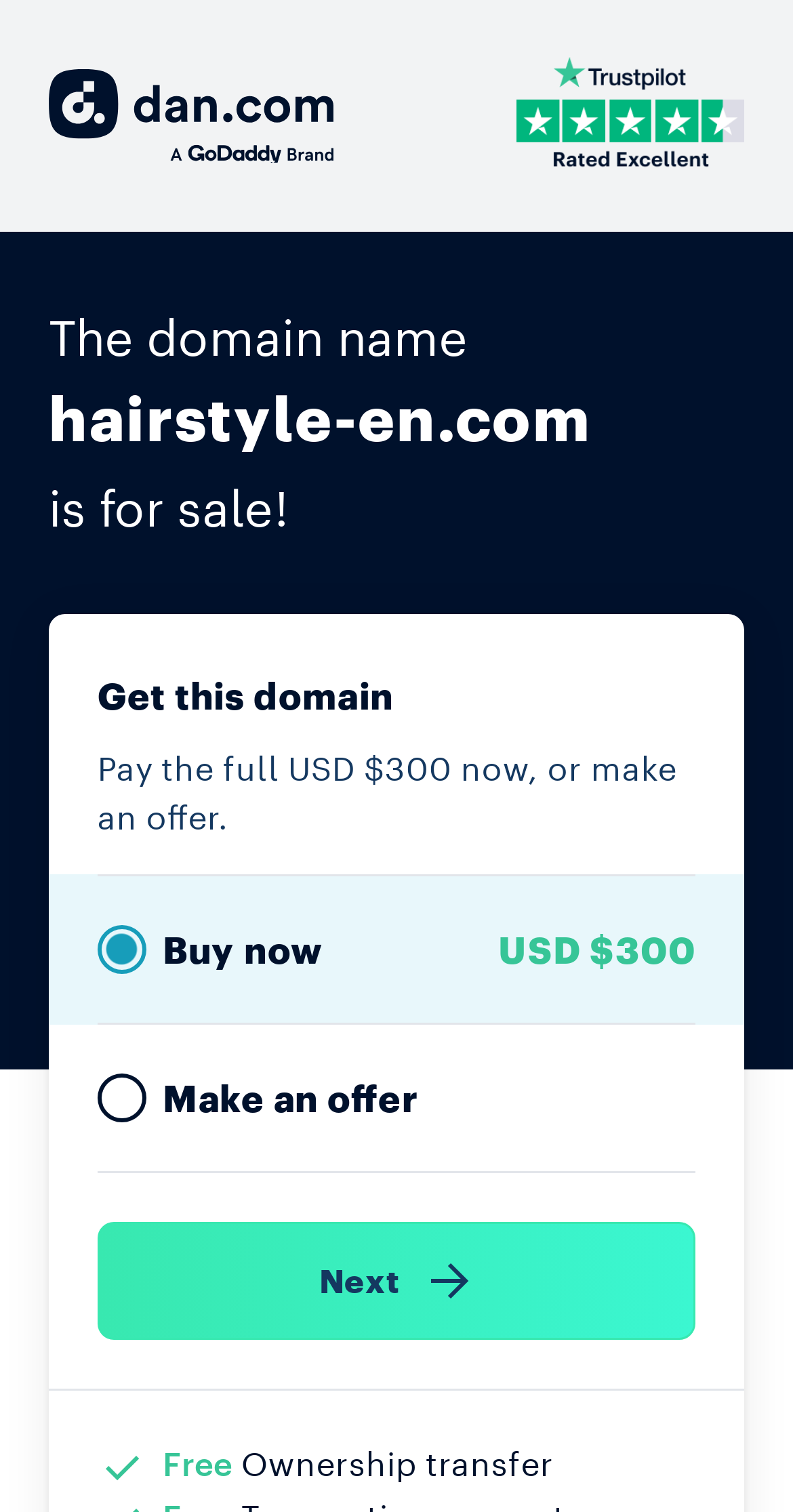What is the next step after making an offer?
Answer the question with a single word or phrase derived from the image.

Next